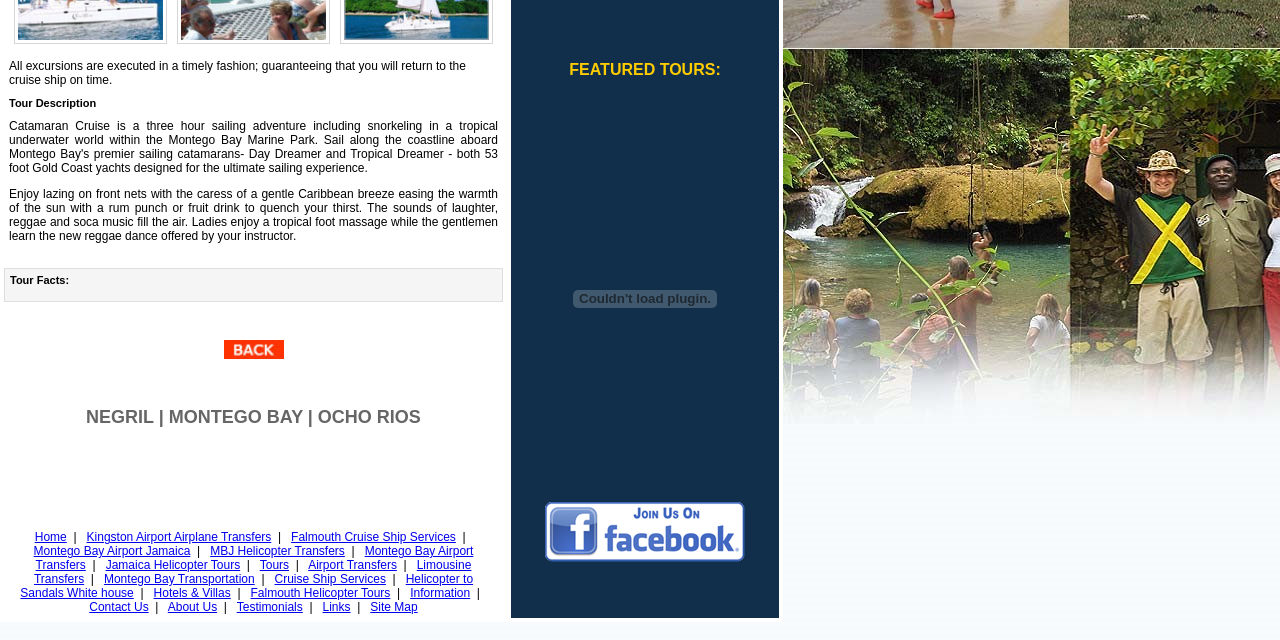Find the bounding box coordinates for the HTML element described as: "Hotels & Villas". The coordinates should consist of four float values between 0 and 1, i.e., [left, top, right, bottom].

[0.12, 0.916, 0.18, 0.938]